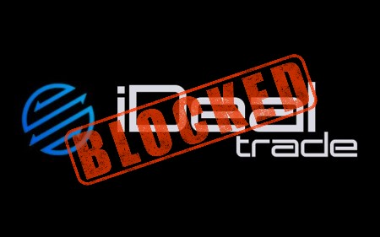Offer a detailed narrative of the scene depicted in the image.

The image prominently features the logo of "iDeal Trade," a trading platform, accompanied by a bold, red "BLOCKED" stamp that overlays the graphics, indicating some form of restriction or warning against the service. The background is solid black, which enhances the visibility of both the logo and the stamp, creating a striking visual contrast. This image is likely utilized to convey a serious message regarding the platform, possibly in relation to fraudulent activities or a significant alert about its reliability, as suggested by the surrounding context discussing iDeal Trade and concerns among traders regarding its practices.